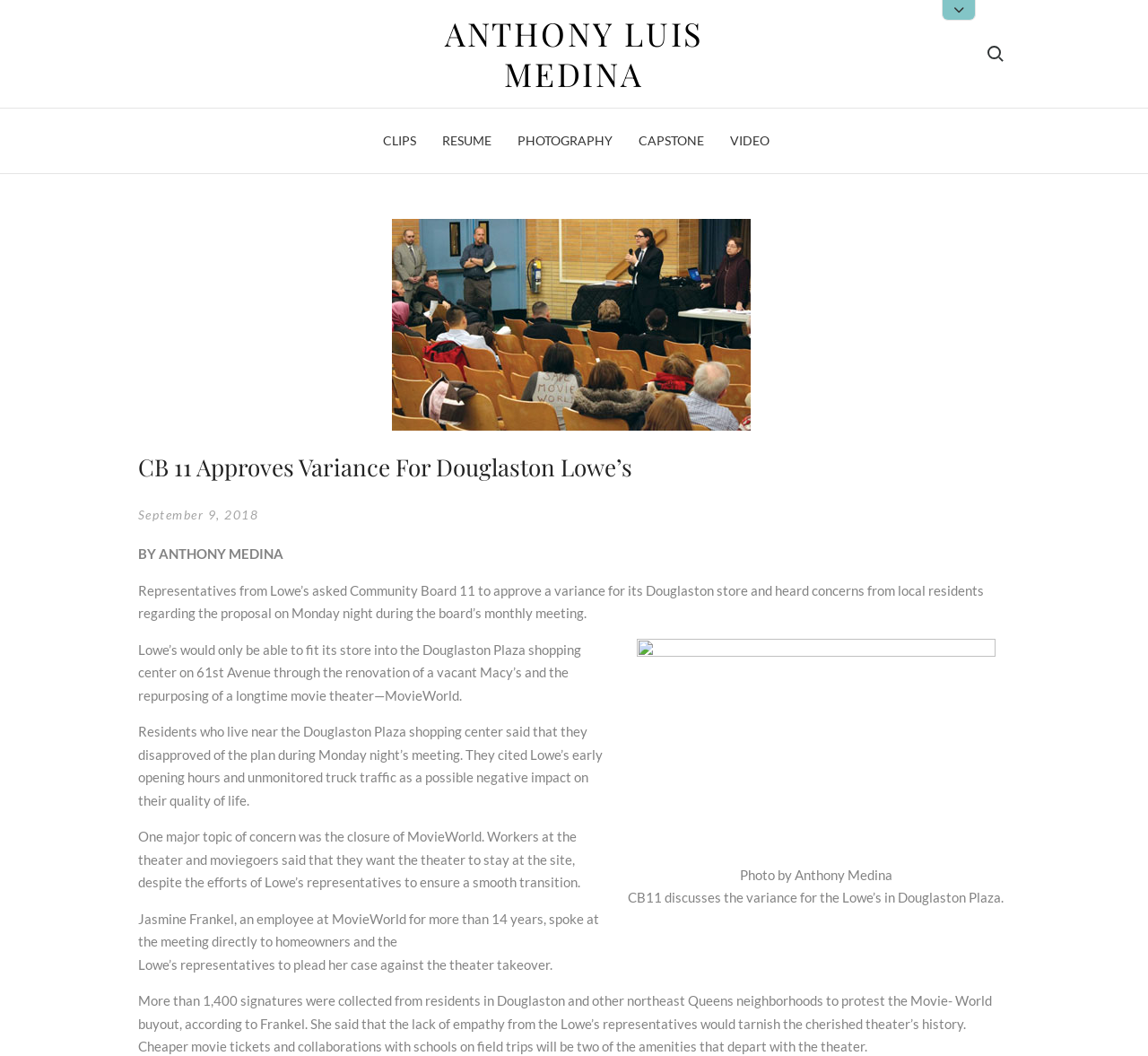Find the bounding box coordinates for the HTML element described as: "CAPSTONE". The coordinates should consist of four float values between 0 and 1, i.e., [left, top, right, bottom].

[0.544, 0.12, 0.625, 0.147]